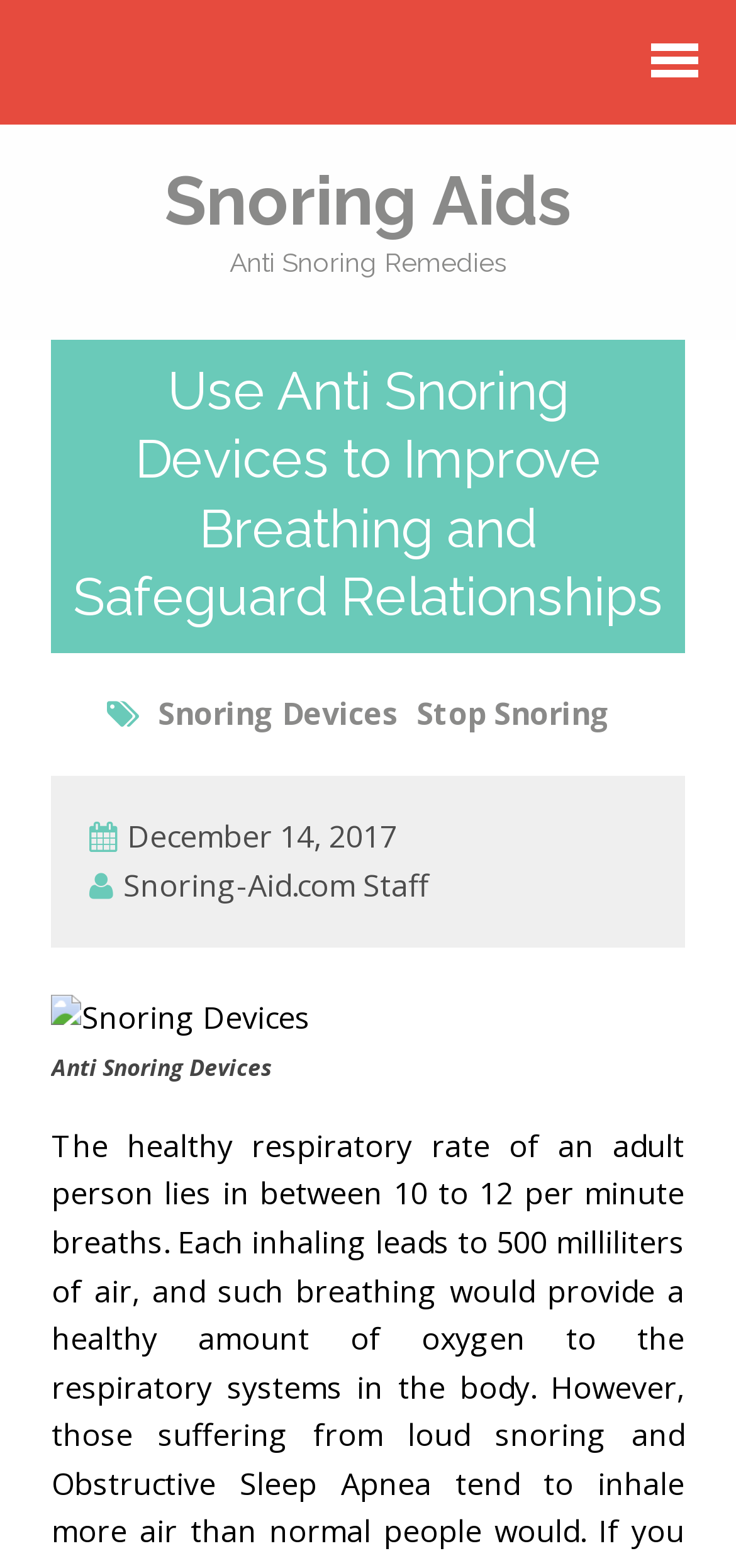From the webpage screenshot, predict the bounding box coordinates (top-left x, top-left y, bottom-right x, bottom-right y) for the UI element described here: MENU

[0.815, 0.0, 1.0, 0.079]